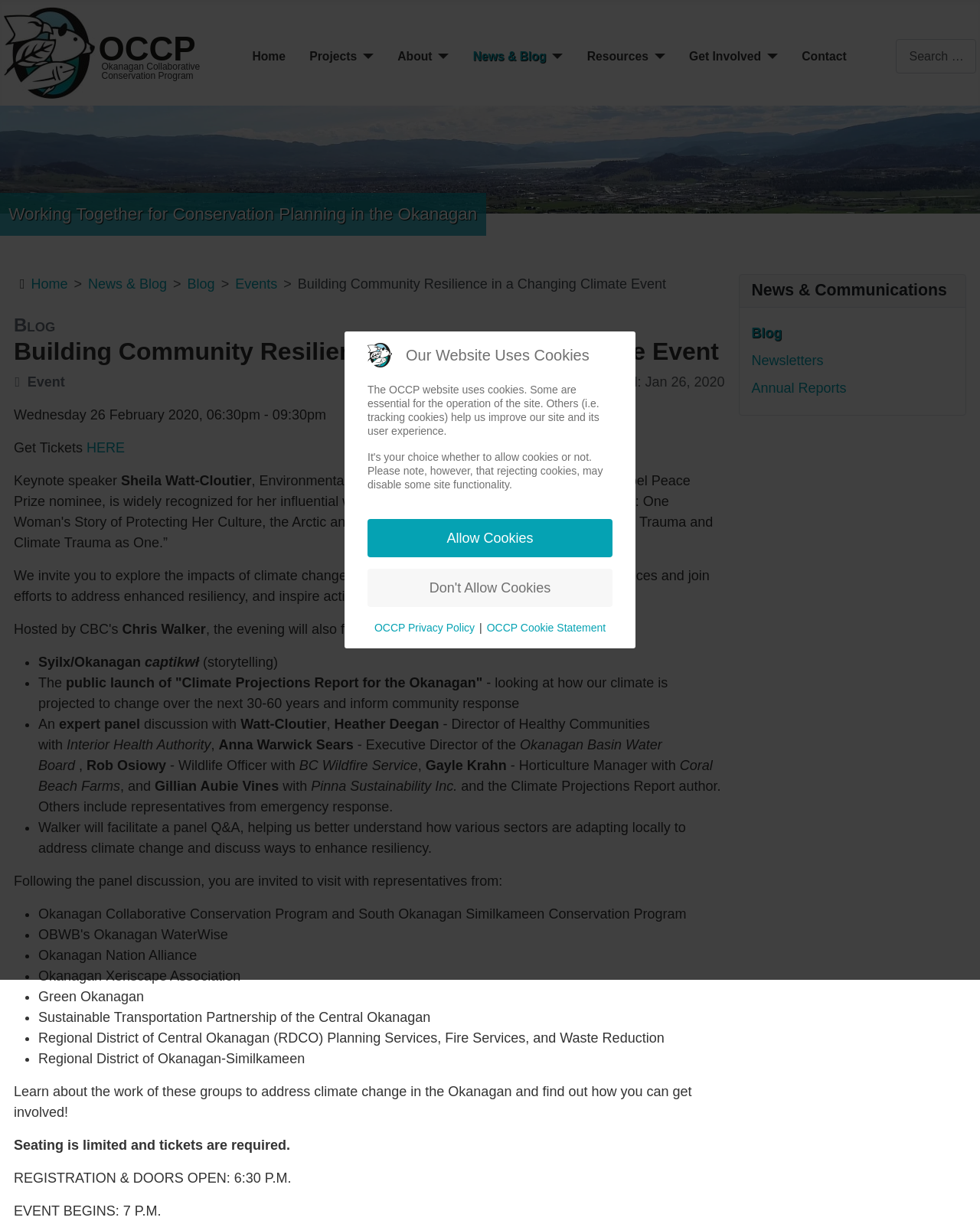Identify the bounding box coordinates of the element that should be clicked to fulfill this task: "Read the blog post". The coordinates should be provided as four float numbers between 0 and 1, i.e., [left, top, right, bottom].

[0.014, 0.257, 0.739, 0.275]